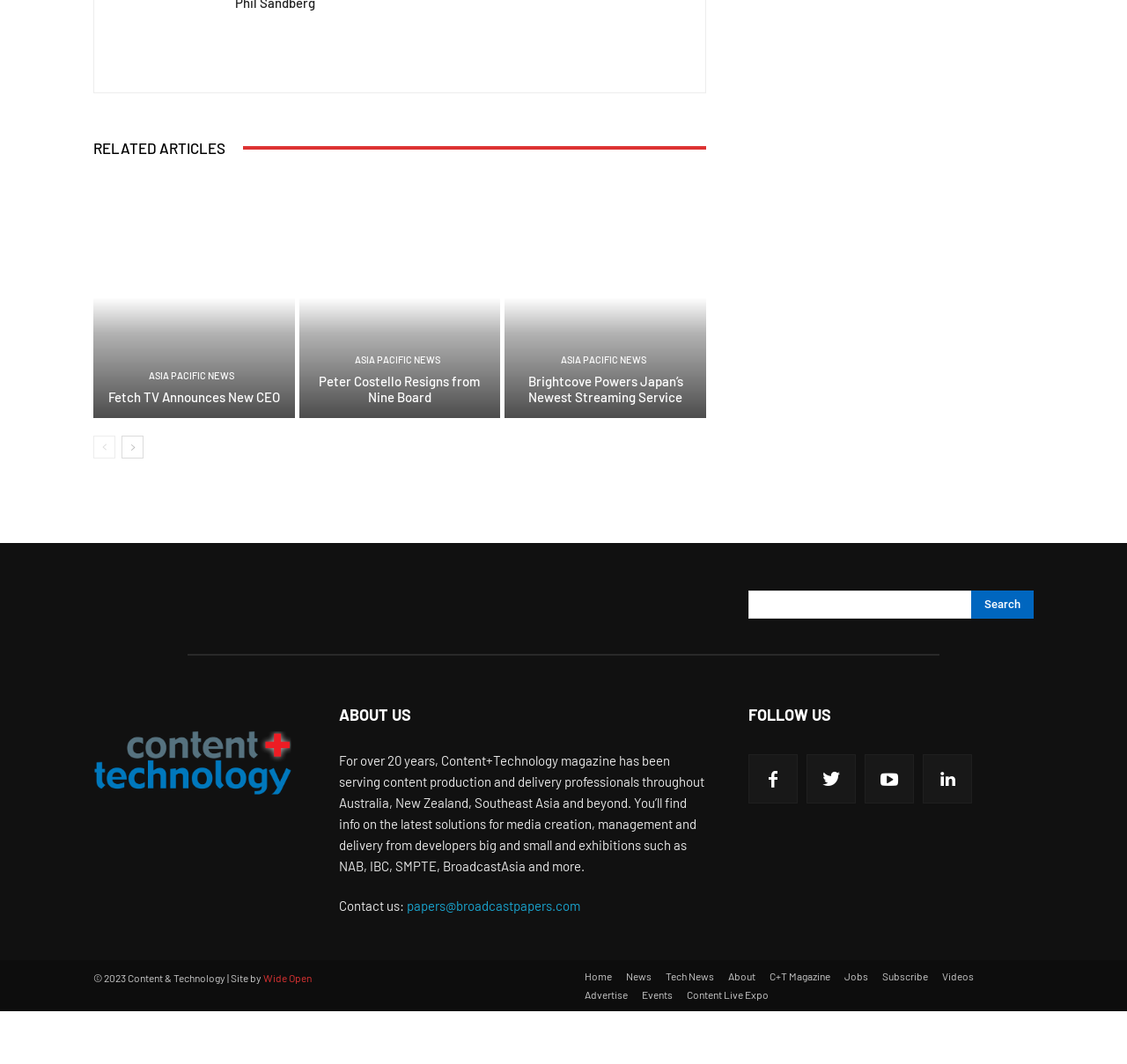What is the topic of the article 'Fetch TV Announces New CEO'?
From the image, provide a succinct answer in one word or a short phrase.

ASIA PACIFIC NEWS